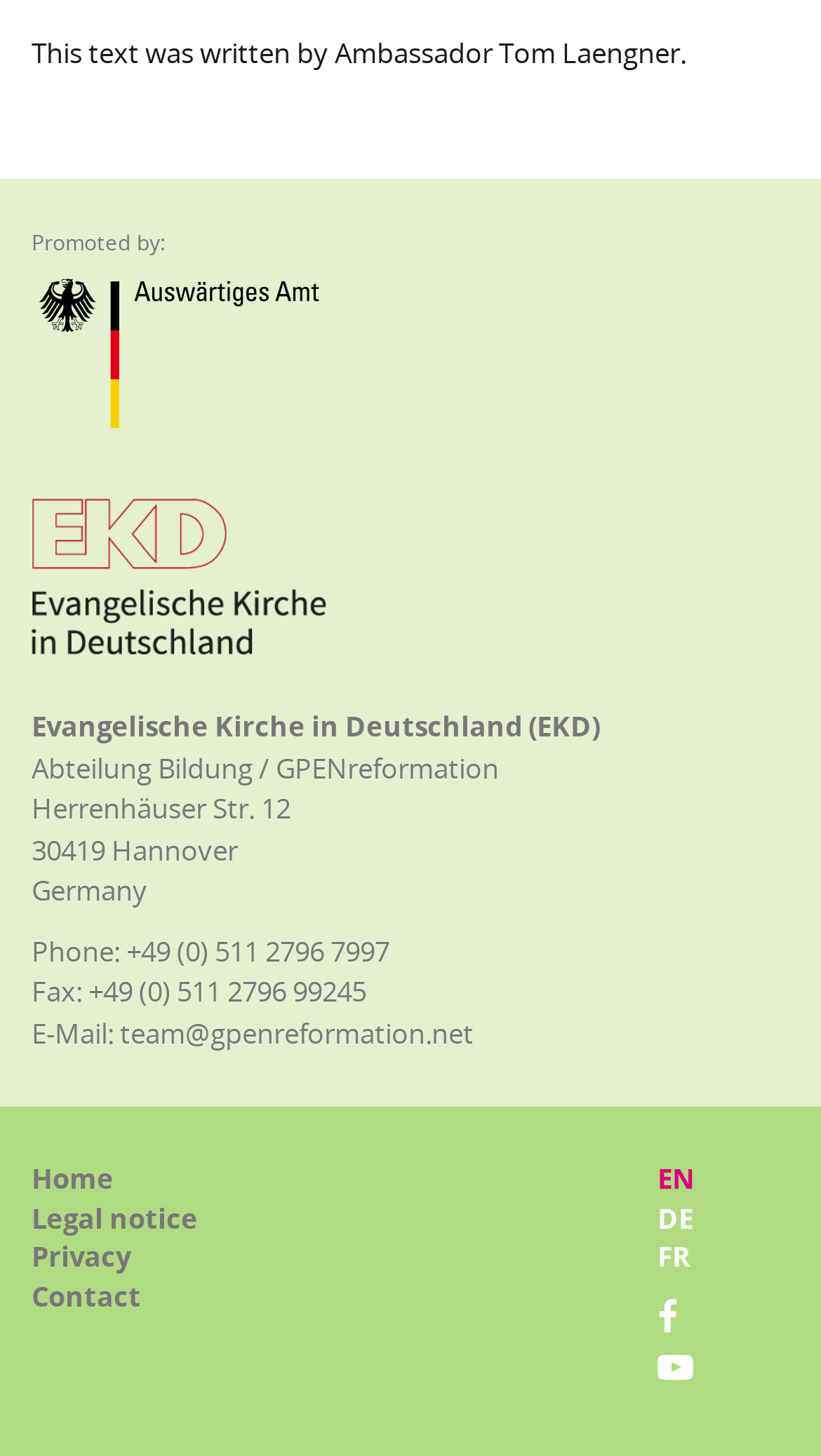What languages are available on this website?
Using the image as a reference, answer with just one word or a short phrase.

EN, DE, FR